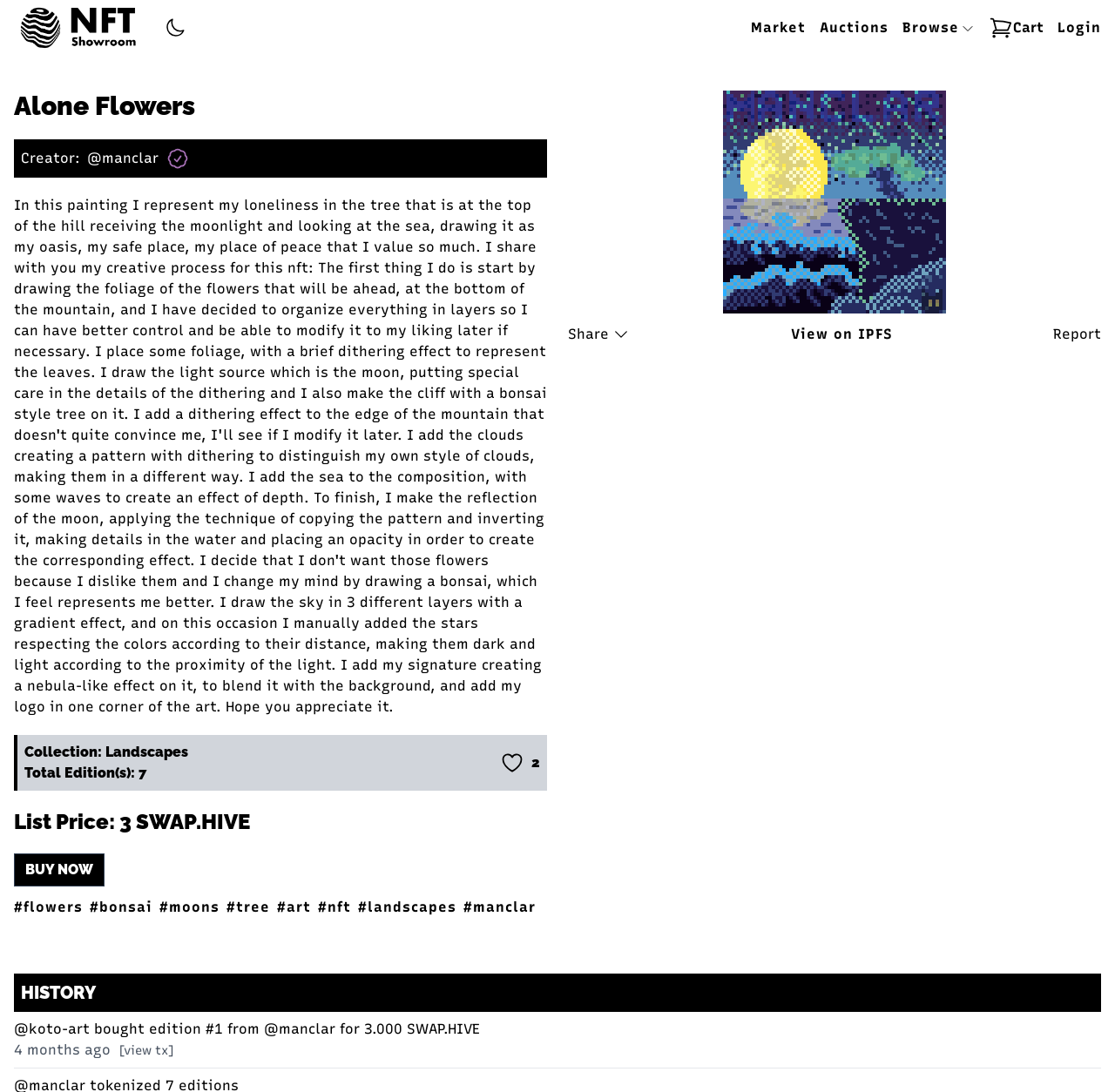Using the format (top-left x, top-left y, bottom-right x, bottom-right y), and given the element description, identify the bounding box coordinates within the screenshot: View on IPFS

[0.709, 0.297, 0.8, 0.316]